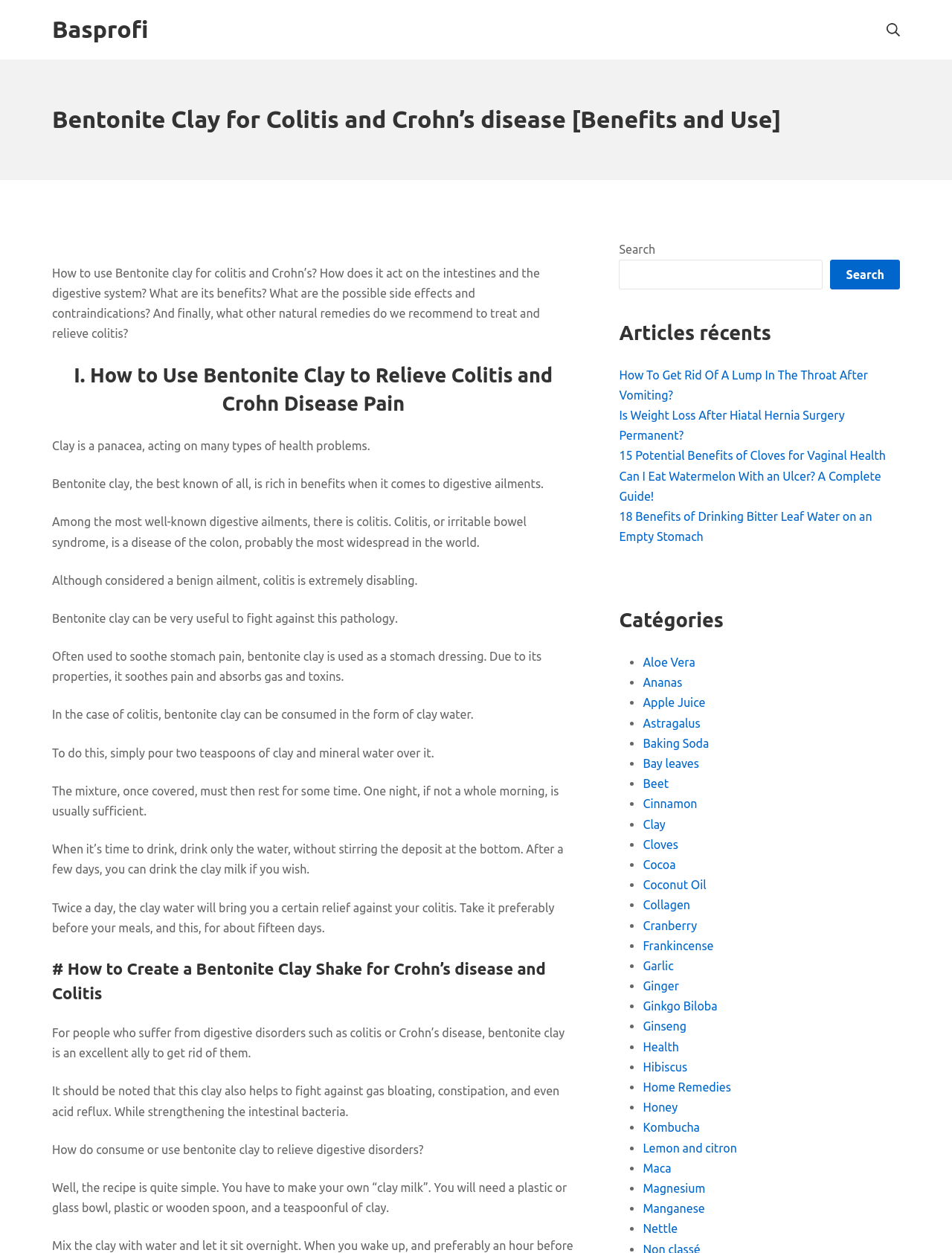Provide a single word or phrase answer to the question: 
What is the title of the hero section?

Bentonite Clay for Colitis and Crohn’s disease [Benefits and Use]